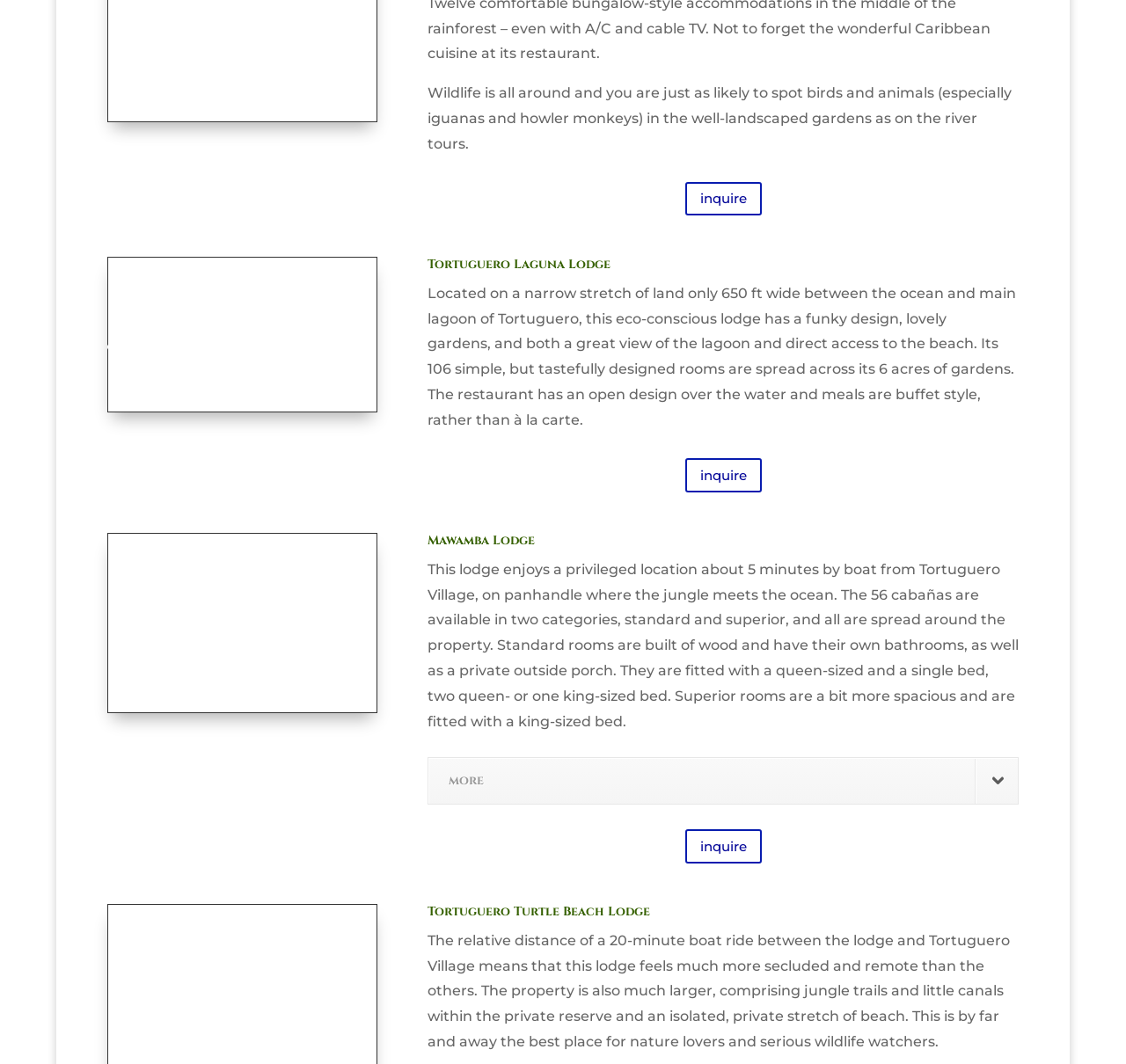Find the bounding box coordinates for the area that should be clicked to accomplish the instruction: "Inquire about 'Tortuguero Laguna Lodge'".

[0.608, 0.171, 0.676, 0.203]